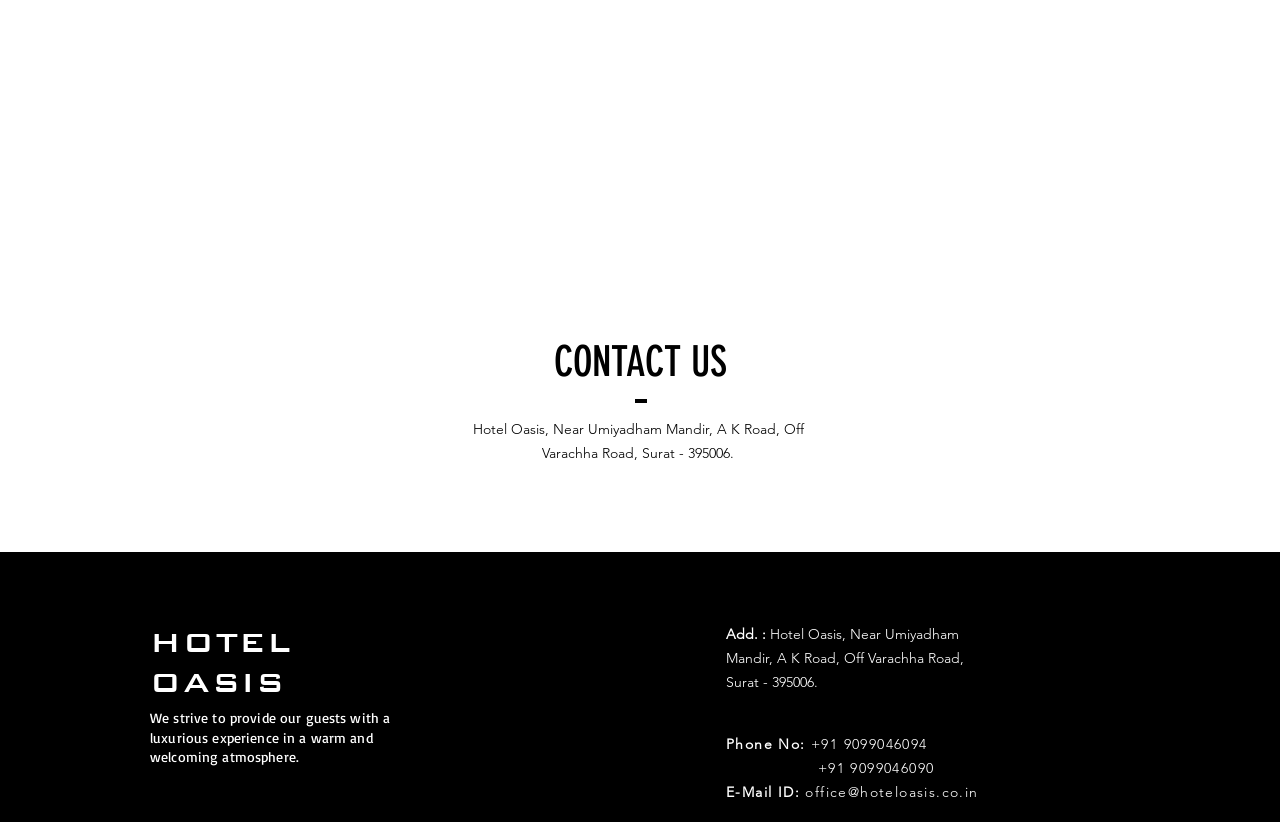With reference to the screenshot, provide a detailed response to the question below:
How many amenities are listed?

There are seven amenities listed, which can be found in the list elements with bounding box coordinates [0.355, 0.758, 0.36, 0.786], [0.355, 0.79, 0.36, 0.812], [0.355, 0.819, 0.36, 0.842], [0.355, 0.845, 0.36, 0.873], [0.355, 0.874, 0.36, 0.901], [0.355, 0.903, 0.36, 0.931], and [0.355, 0.932, 0.36, 0.959] respectively.